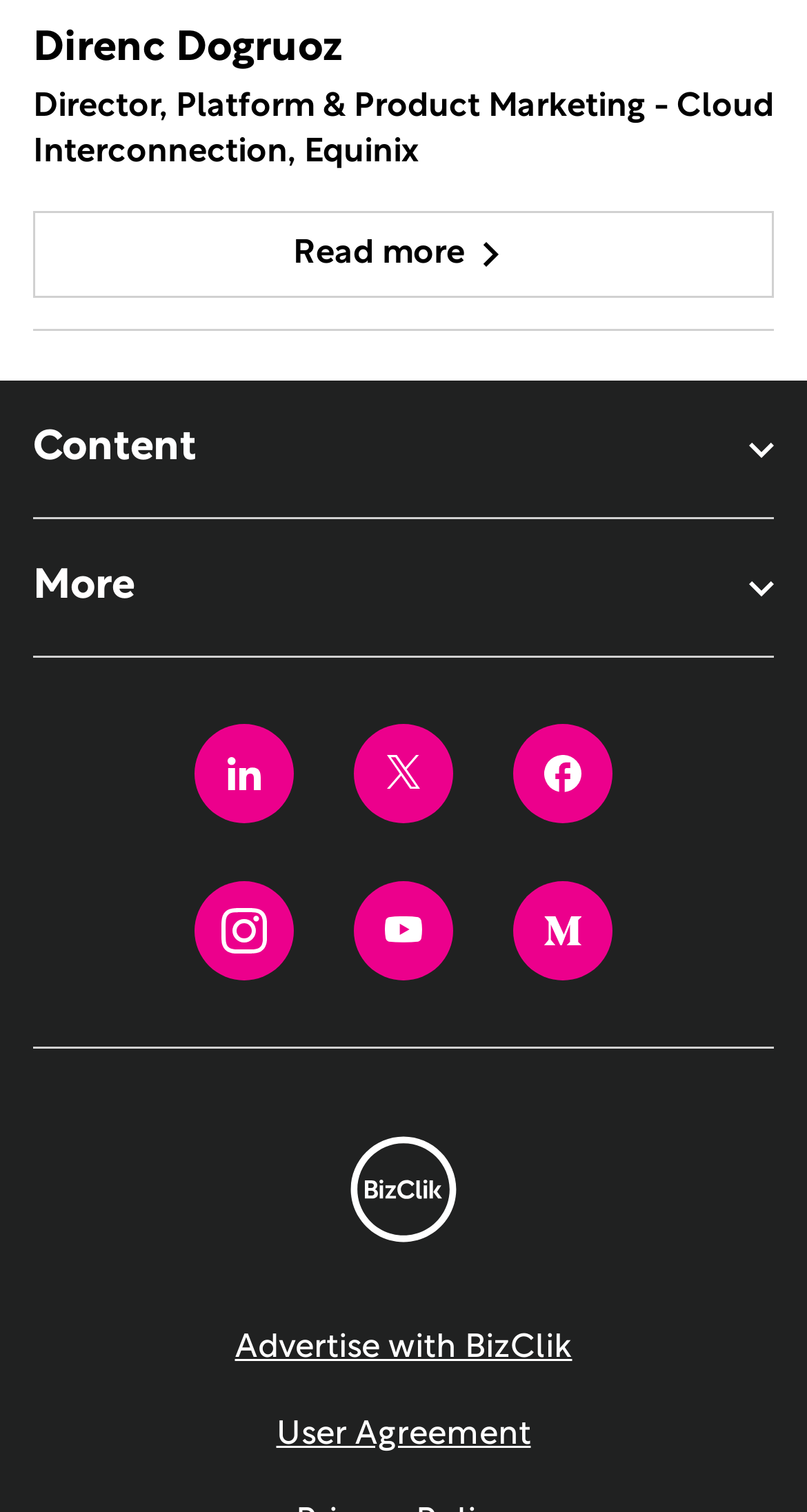Using the format (top-left x, top-left y, bottom-right x, bottom-right y), and given the element description, identify the bounding box coordinates within the screenshot: Medium

[0.637, 0.582, 0.76, 0.648]